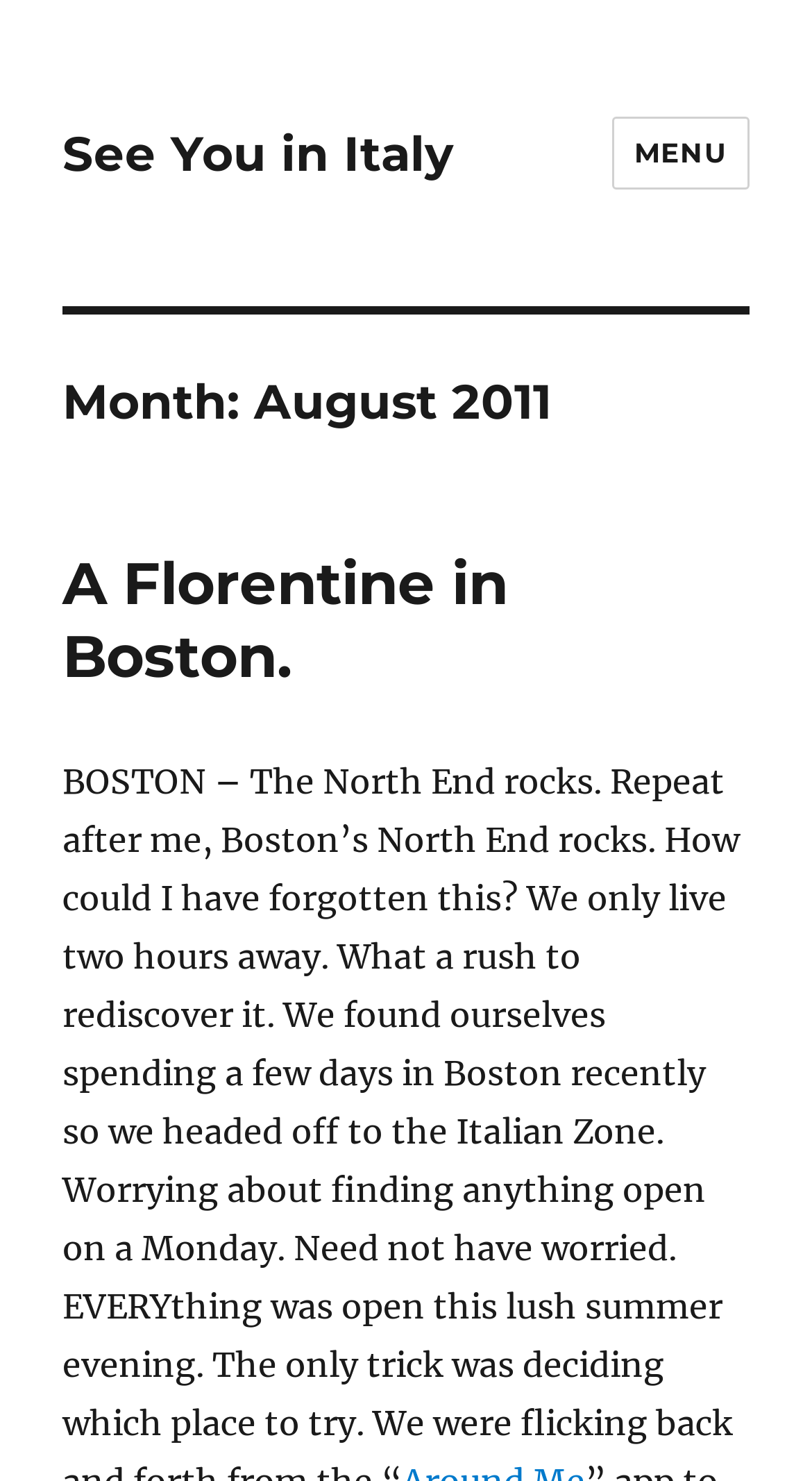Predict the bounding box of the UI element based on the description: "vacuum bagging supplies". The coordinates should be four float numbers between 0 and 1, formatted as [left, top, right, bottom].

None